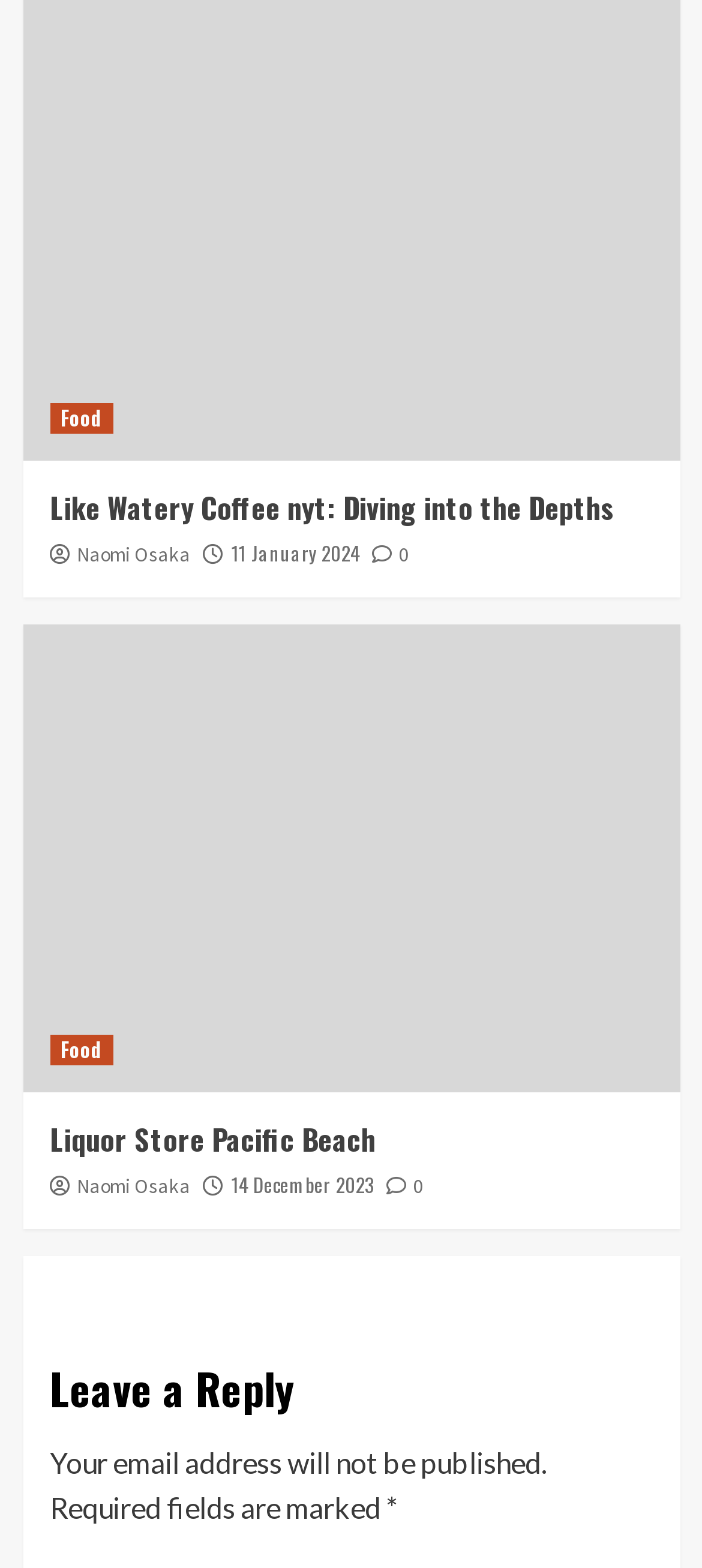What is the purpose of the section at the bottom of the page?
Look at the image and provide a short answer using one word or a phrase.

Leave a reply